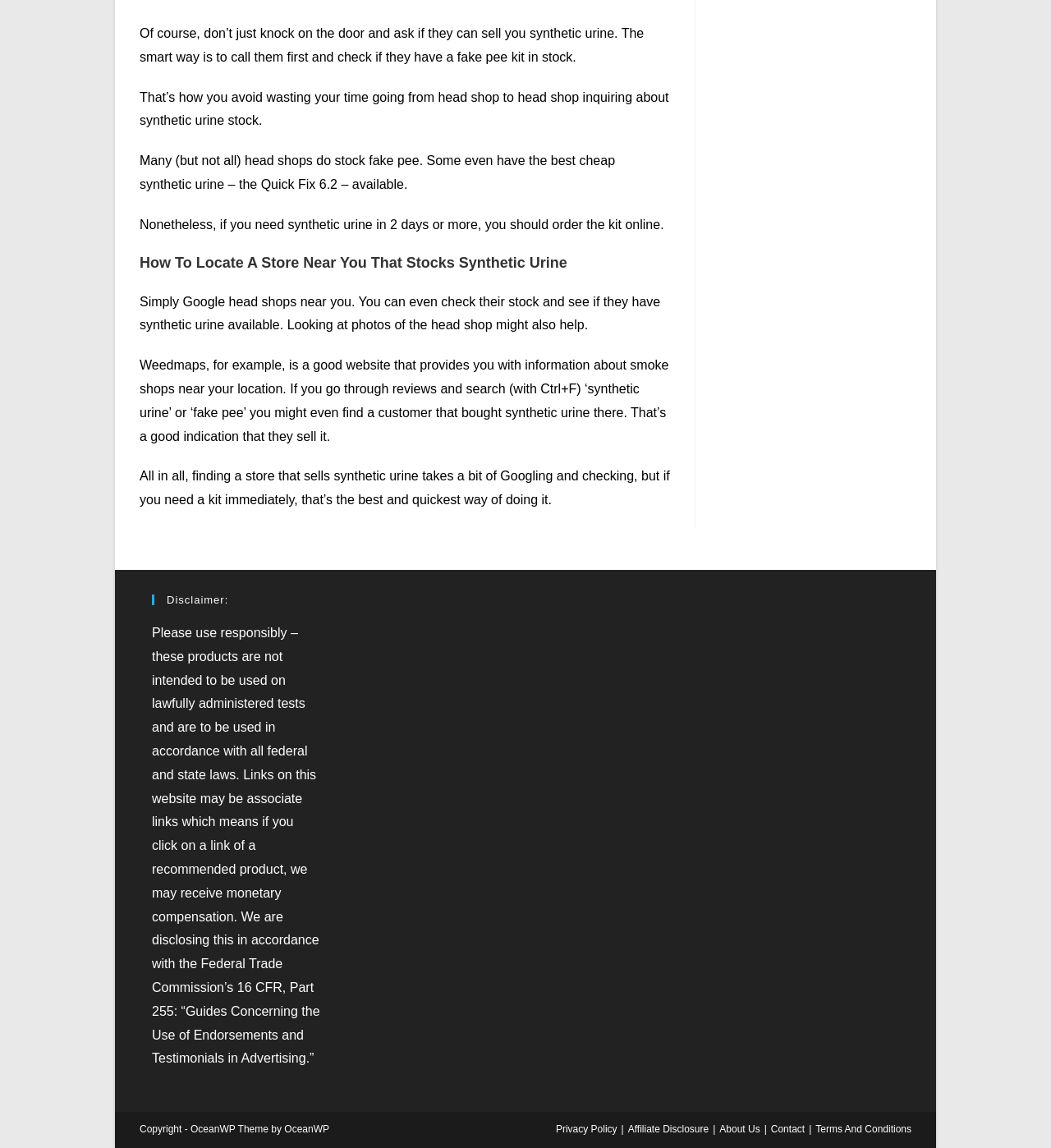Give a concise answer of one word or phrase to the question: 
What website is mentioned as a resource for finding smoke shops near your location?

Weedmaps